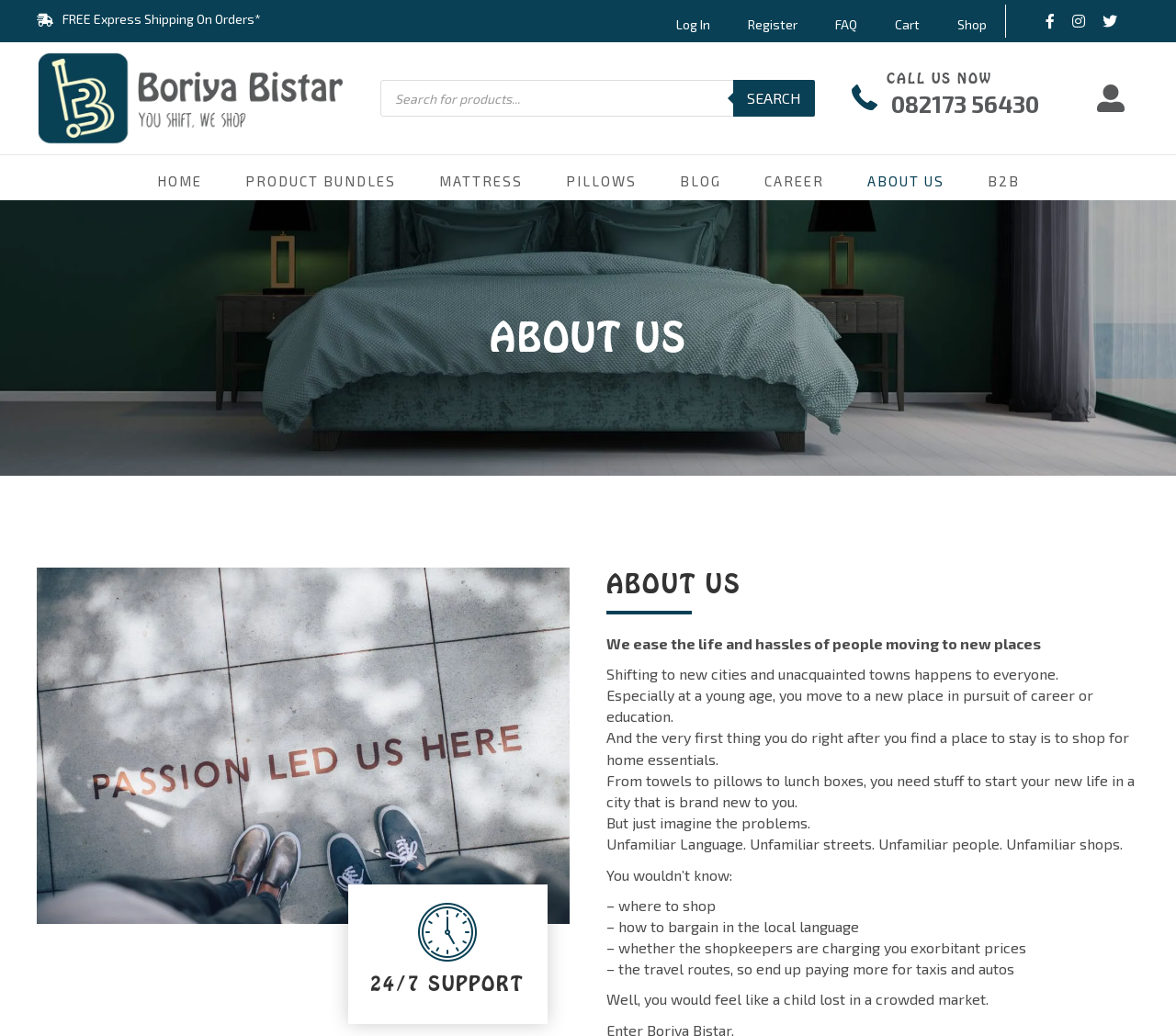Given the description alt="logo-Boriya- bistar-new" title="logo-Boriya- bistar-new", predict the bounding box coordinates of the UI element. Ensure the coordinates are in the format (top-left x, top-left y, bottom-right x, bottom-right y) and all values are between 0 and 1.

[0.031, 0.084, 0.292, 0.101]